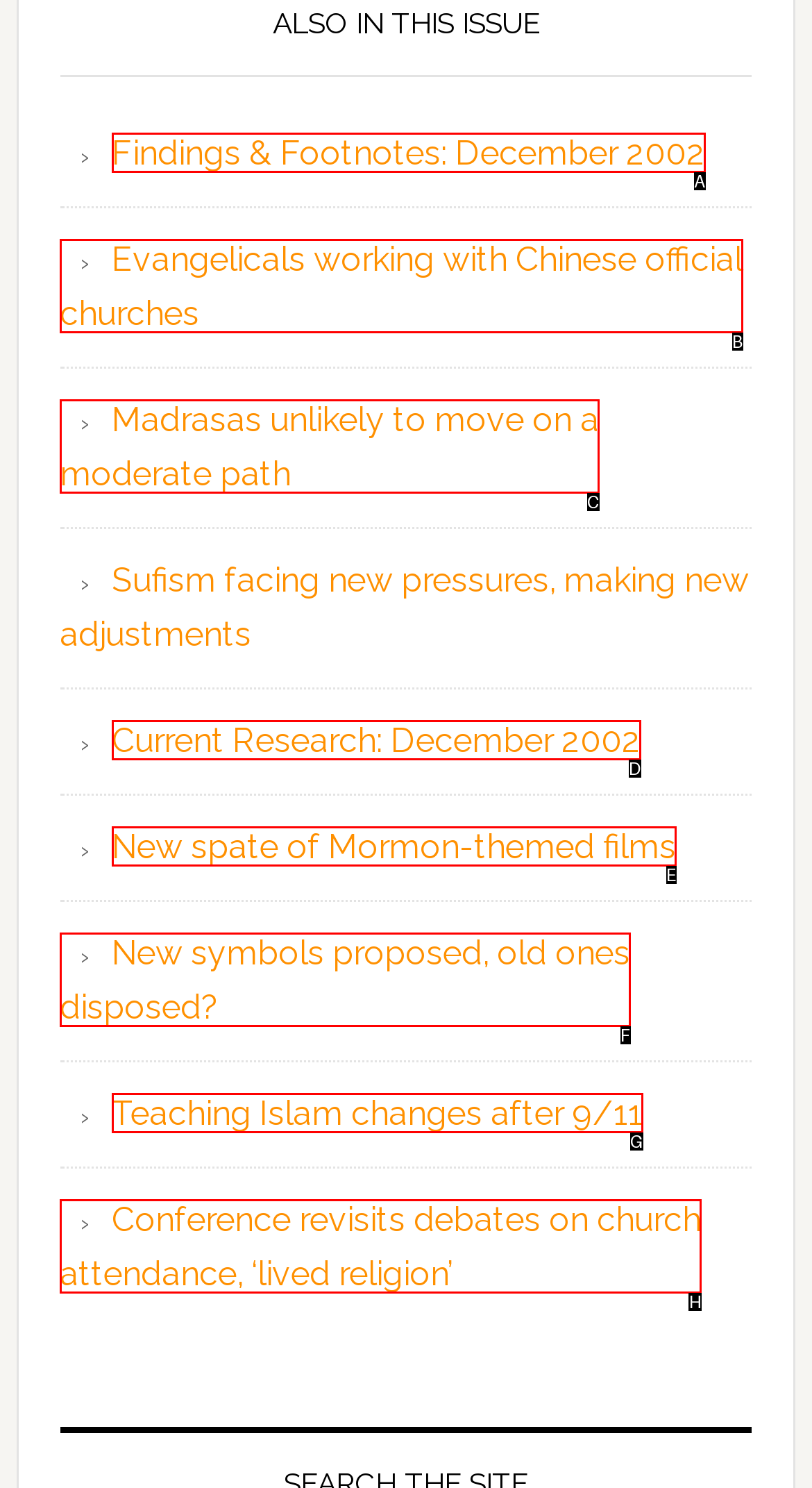Indicate which red-bounded element should be clicked to perform the task: Check out conference revisiting debates on church attendance Answer with the letter of the correct option.

H